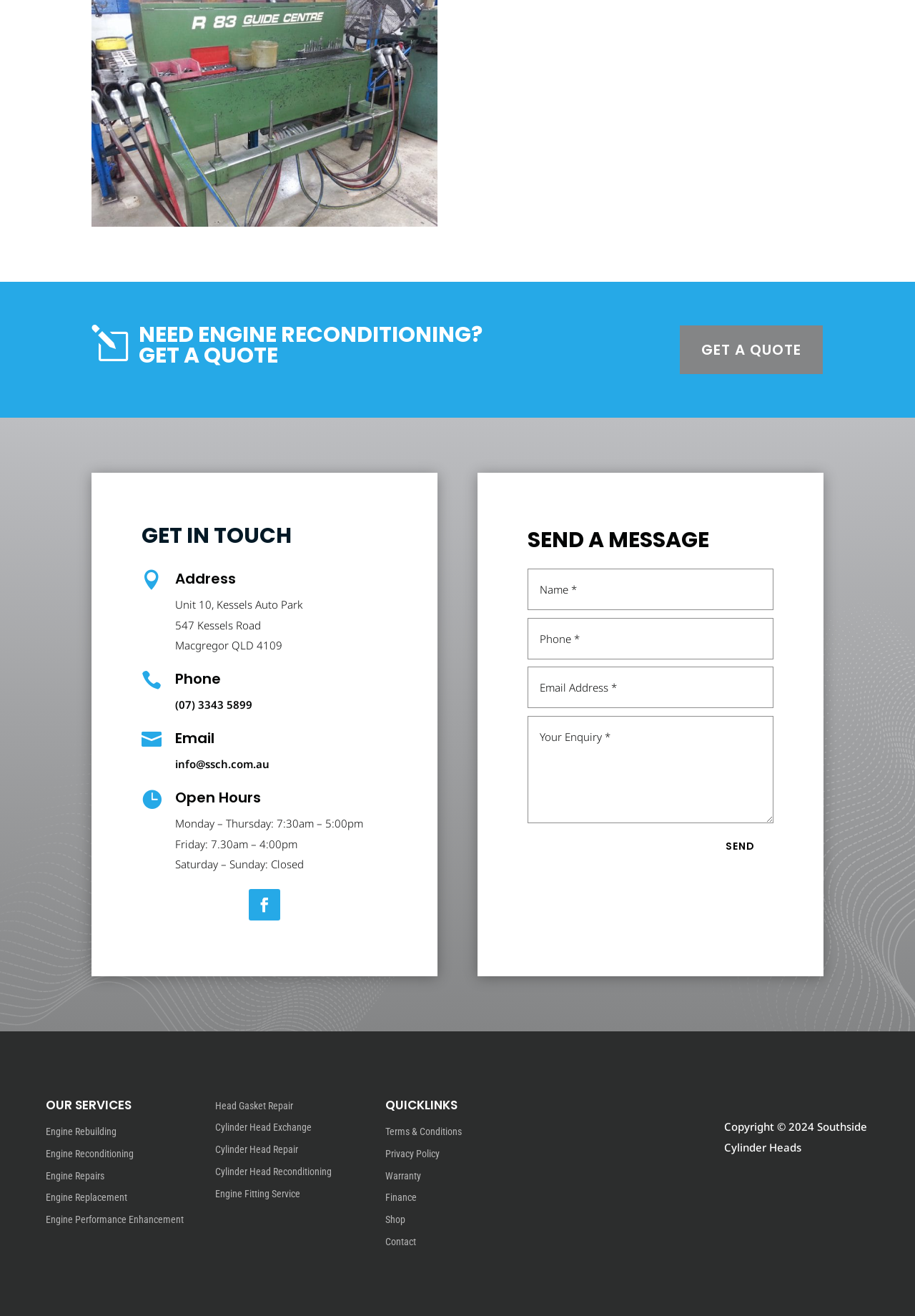Based on the provided description, "Get a quote", find the bounding box of the corresponding UI element in the screenshot.

[0.742, 0.247, 0.9, 0.285]